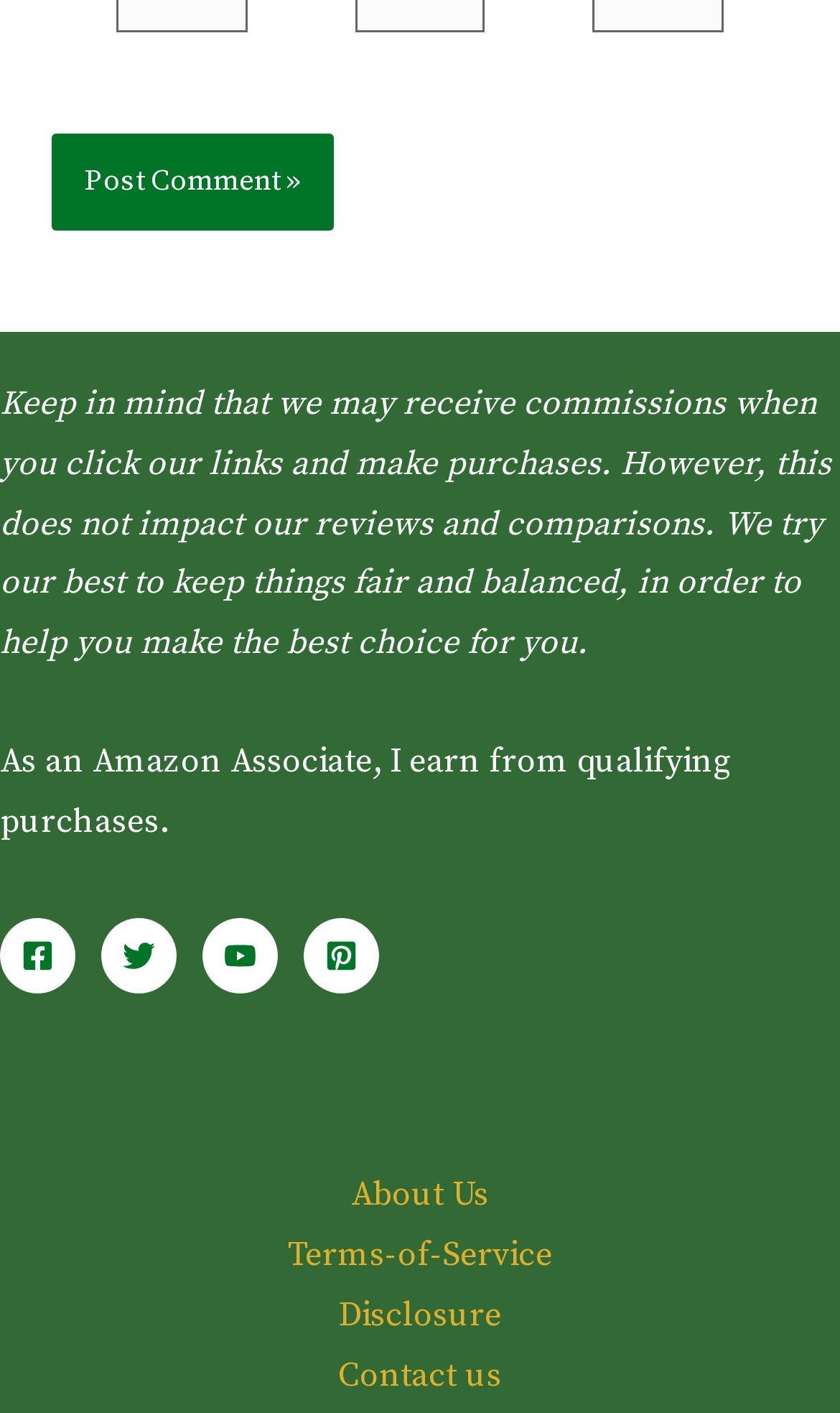Locate the bounding box coordinates of the area you need to click to fulfill this instruction: 'Contact us'. The coordinates must be in the form of four float numbers ranging from 0 to 1: [left, top, right, bottom].

[0.351, 0.953, 0.649, 0.996]